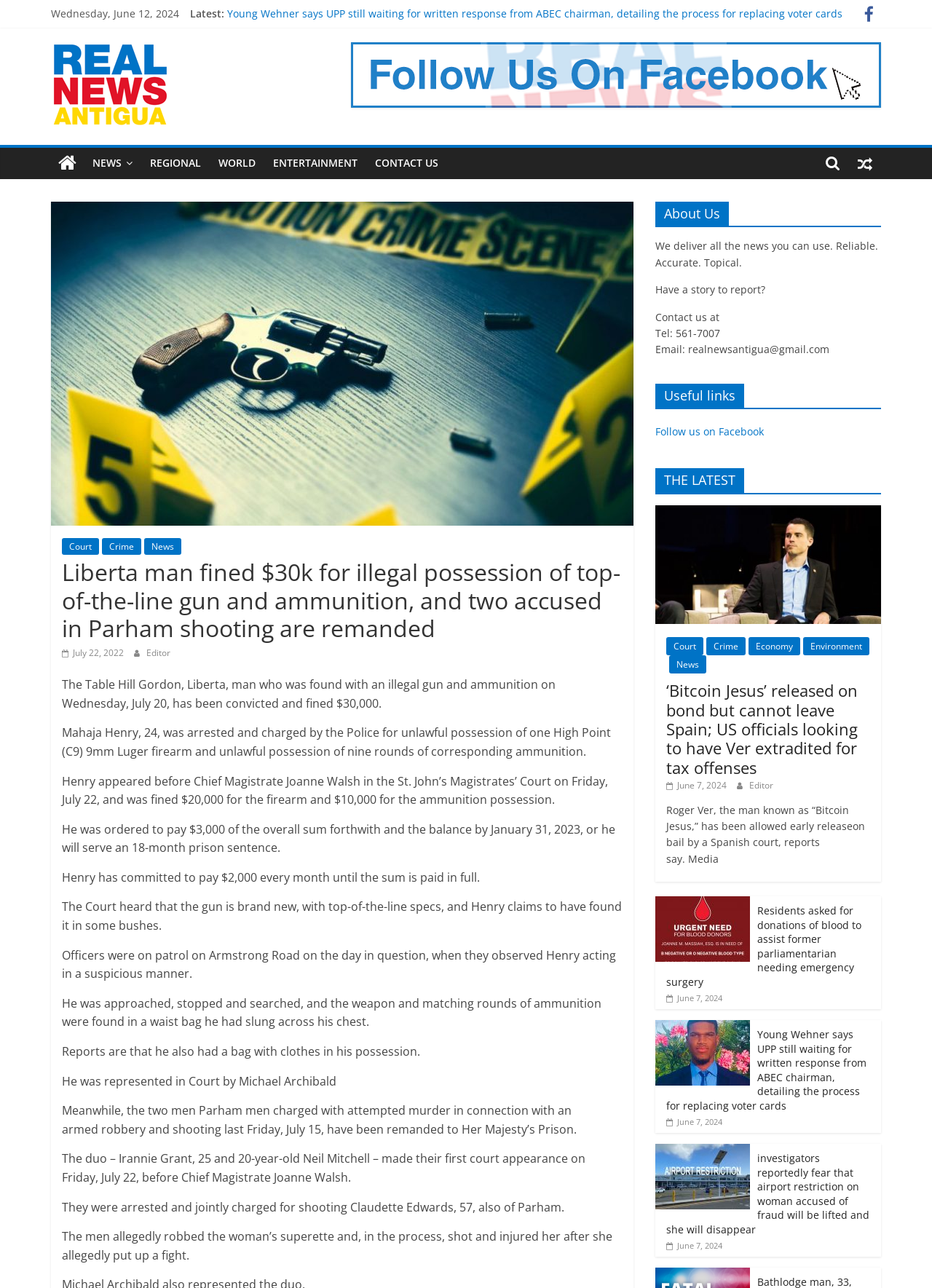How much did Mahaja Henry commit to pay every month?
Give a thorough and detailed response to the question.

I found the amount by reading the news article, where it says 'Henry has committed to pay $2,000 every month until the sum is paid in full.'